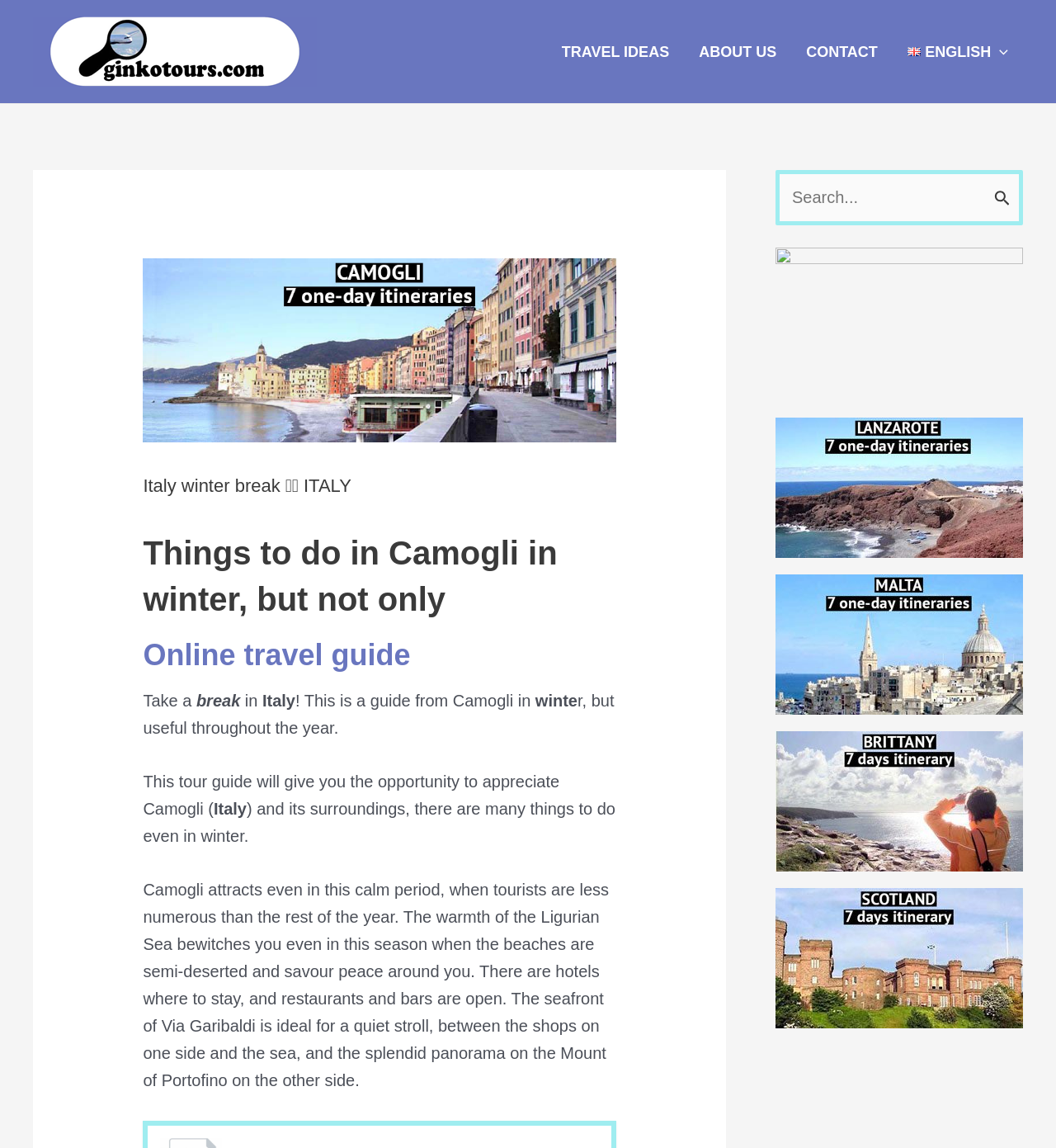Give an in-depth explanation of the webpage layout and content.

This webpage is an online guide to Camogli, Italy, and its surroundings, focusing on winter activities. At the top left, there is a link to "ginkotours.com" accompanied by an image of the same name. 

To the right of this, there is a navigation menu with links to "TRAVEL IDEAS", "ABOUT US", "CONTACT", and an "ENGLISH Menu Toggle" button. The menu toggle button has an arrow icon and is currently not expanded.

Below the navigation menu, there is a header section with an image of Camogli in winter, an Italian flag icon, and three headings: "Italy winter break", "Things to do in Camogli in winter, but not only", and "Online travel guide".

The main content of the page starts with a brief introduction to Camogli, describing it as a guide from Camogli in winter, but useful throughout the year. The text continues to explain that Camogli attracts visitors even in the calm winter period, with its warm Ligurian Sea, semi-deserted beaches, and peaceful atmosphere. There are also mentions of available hotels, restaurants, and bars, as well as a scenic seafront ideal for quiet strolls.

On the right side of the page, there are several complementary sections, each containing a link. Below these sections, there is a search bar with a "Search for:" label, a search box, and a "Search Submit" button accompanied by a magnifying glass icon.

Overall, the webpage provides an introduction to Camogli, Italy, and its attractions during the winter season, along with a navigation menu, search functionality, and complementary links.